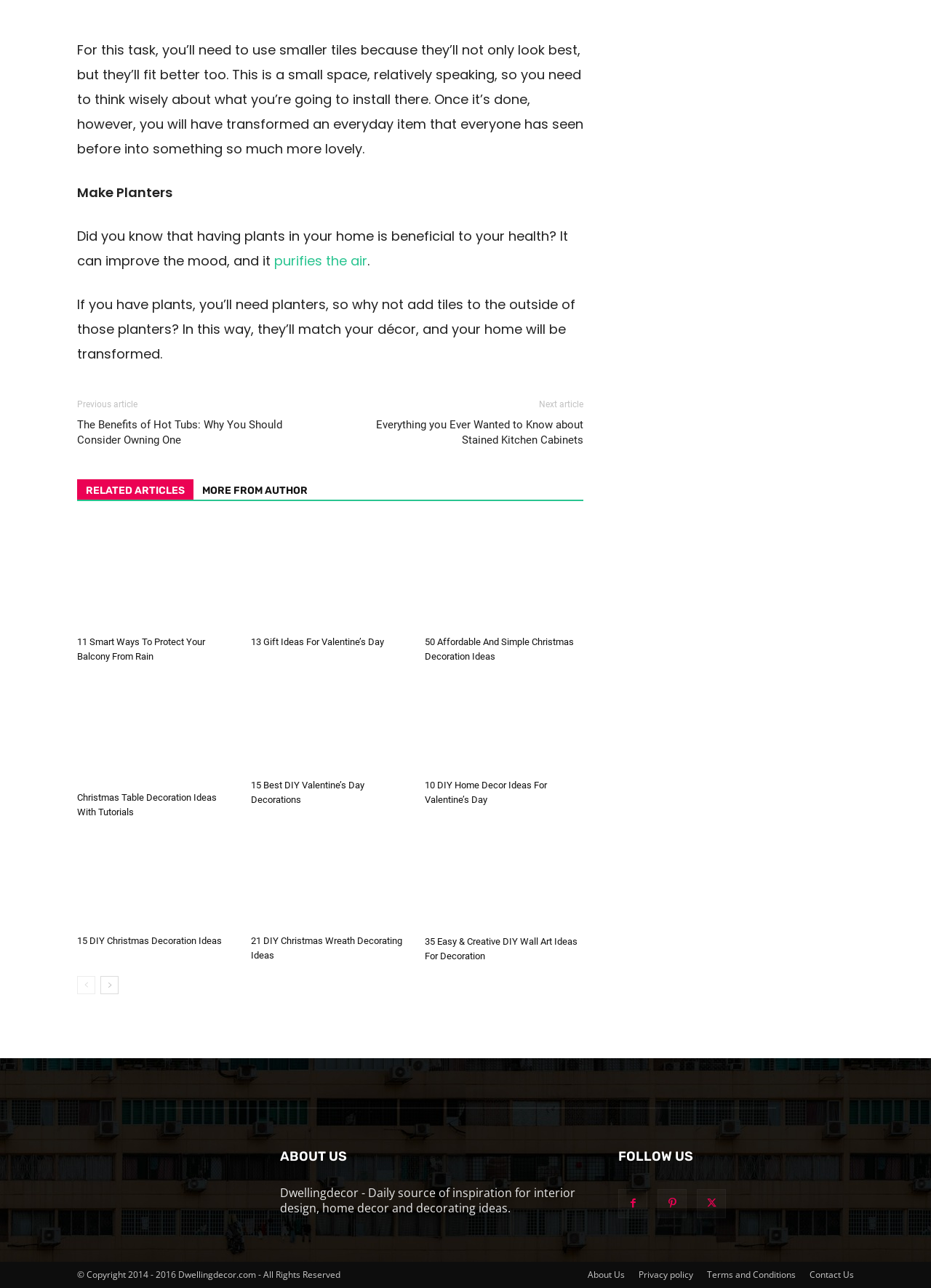Determine the bounding box coordinates of the clickable region to follow the instruction: "Go to the previous article".

[0.083, 0.31, 0.148, 0.318]